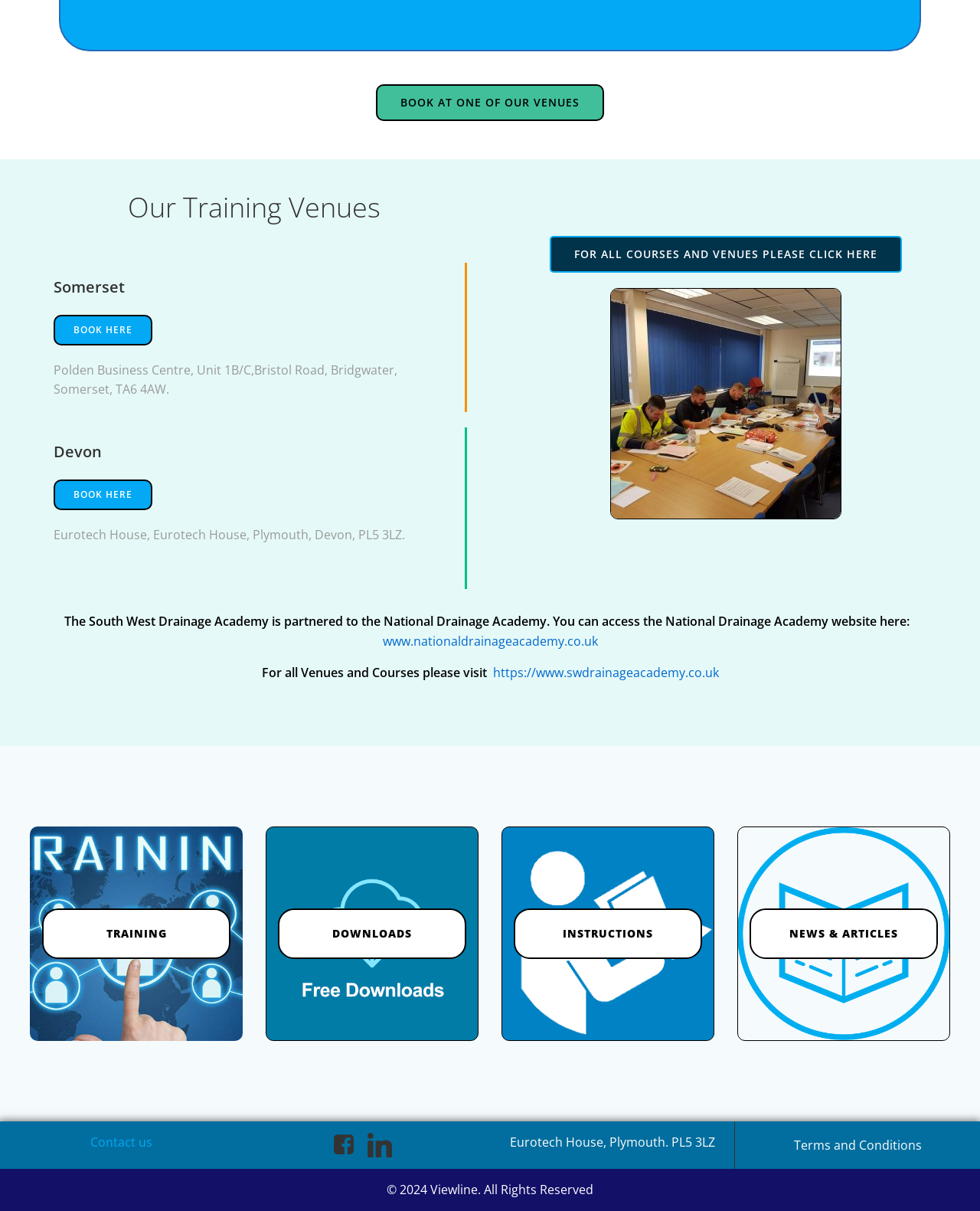Answer the question in one word or a short phrase:
What is the address of the Devon venue?

Eurotech House, Plymouth, Devon, PL5 3LZ